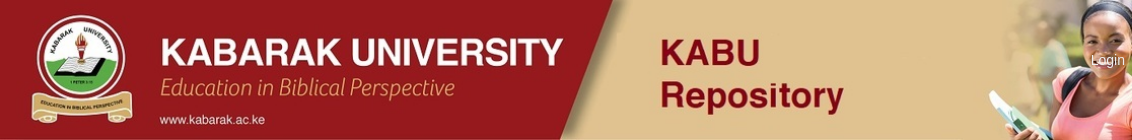Summarize the image with a detailed caption.

The image features a banner for Kabarak University, prominently displaying the institution's name in bold white letters against a rich red background, with the text "Education in Biblical Perspective" positioned below in a softer font. To the right, the words "KABU Repository" stand out in a striking white font against a beige section of the banner, indicating a focus on the university's digital repository of scholarly works. In the corner, a young woman is depicted, actively engaged and smiling, conveying a sense of vitality and approachability. The overall design reflects Kabarak University's commitment to education and community engagement, inviting users to explore its resources.